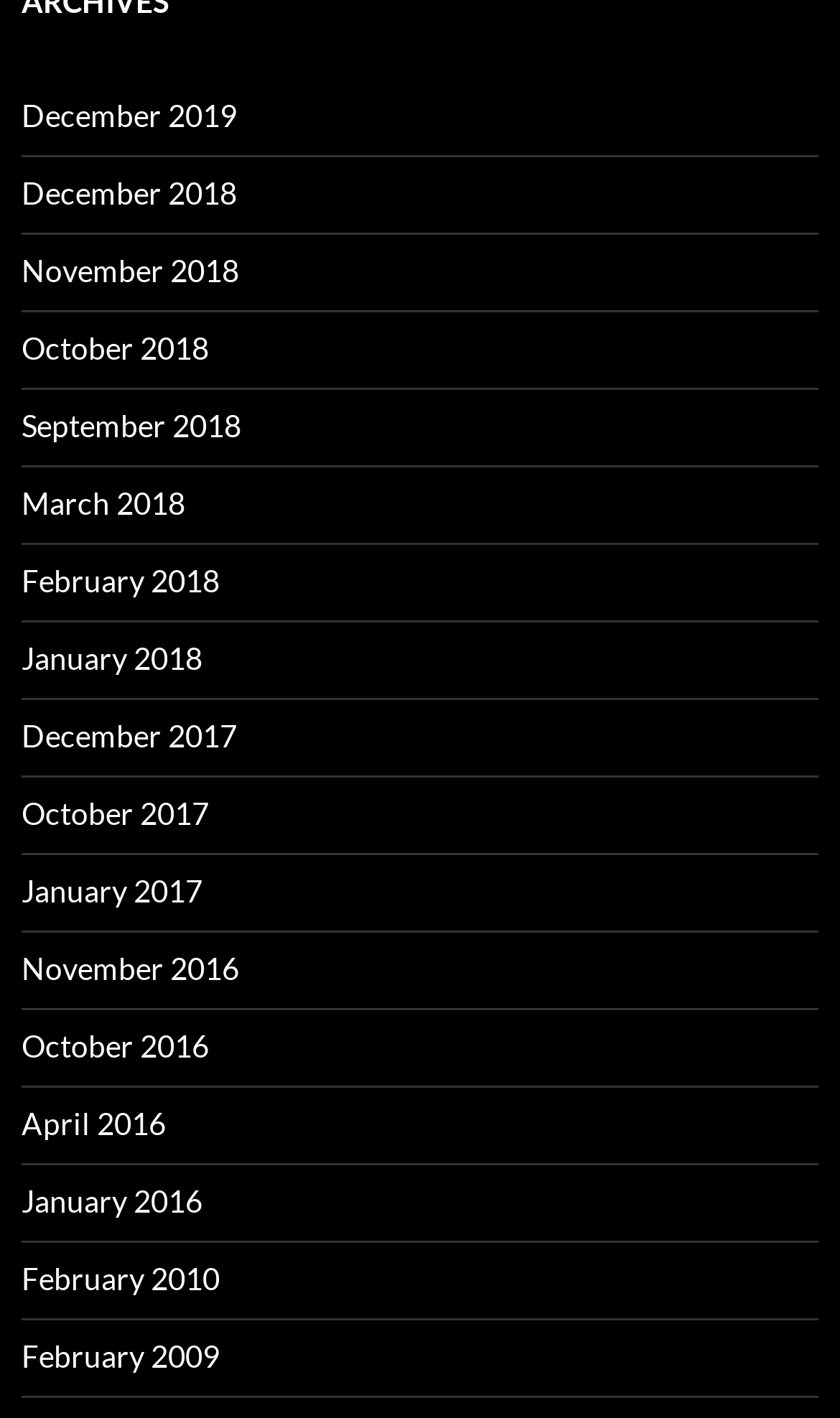Please identify the bounding box coordinates of the clickable area that will allow you to execute the instruction: "view October 2018".

[0.026, 0.232, 0.249, 0.258]